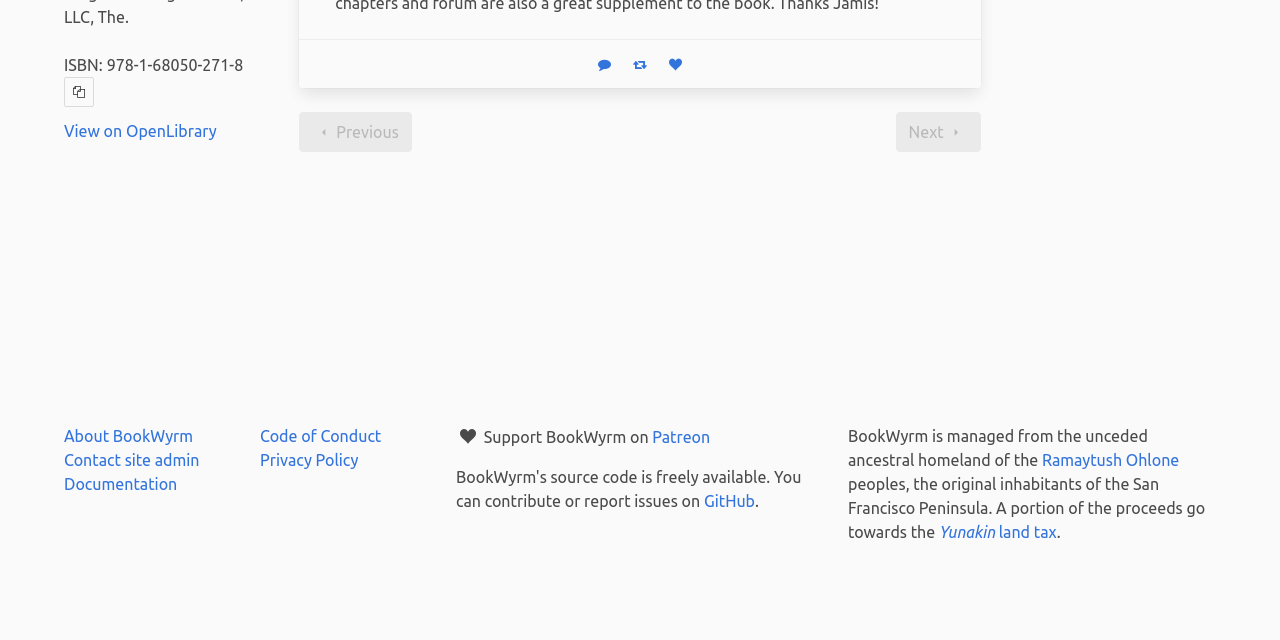Extract the bounding box coordinates for the HTML element that matches this description: "Next". The coordinates should be four float numbers between 0 and 1, i.e., [left, top, right, bottom].

[0.7, 0.174, 0.766, 0.237]